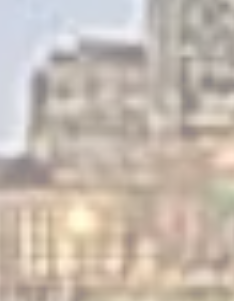What style of art does the artist explore?
Provide a comprehensive and detailed answer to the question.

The caption states that the artist, Carol Gregoire, explores modern impressionism and abstract expressionism, which suggests that her artistic style is a blend of these two genres.